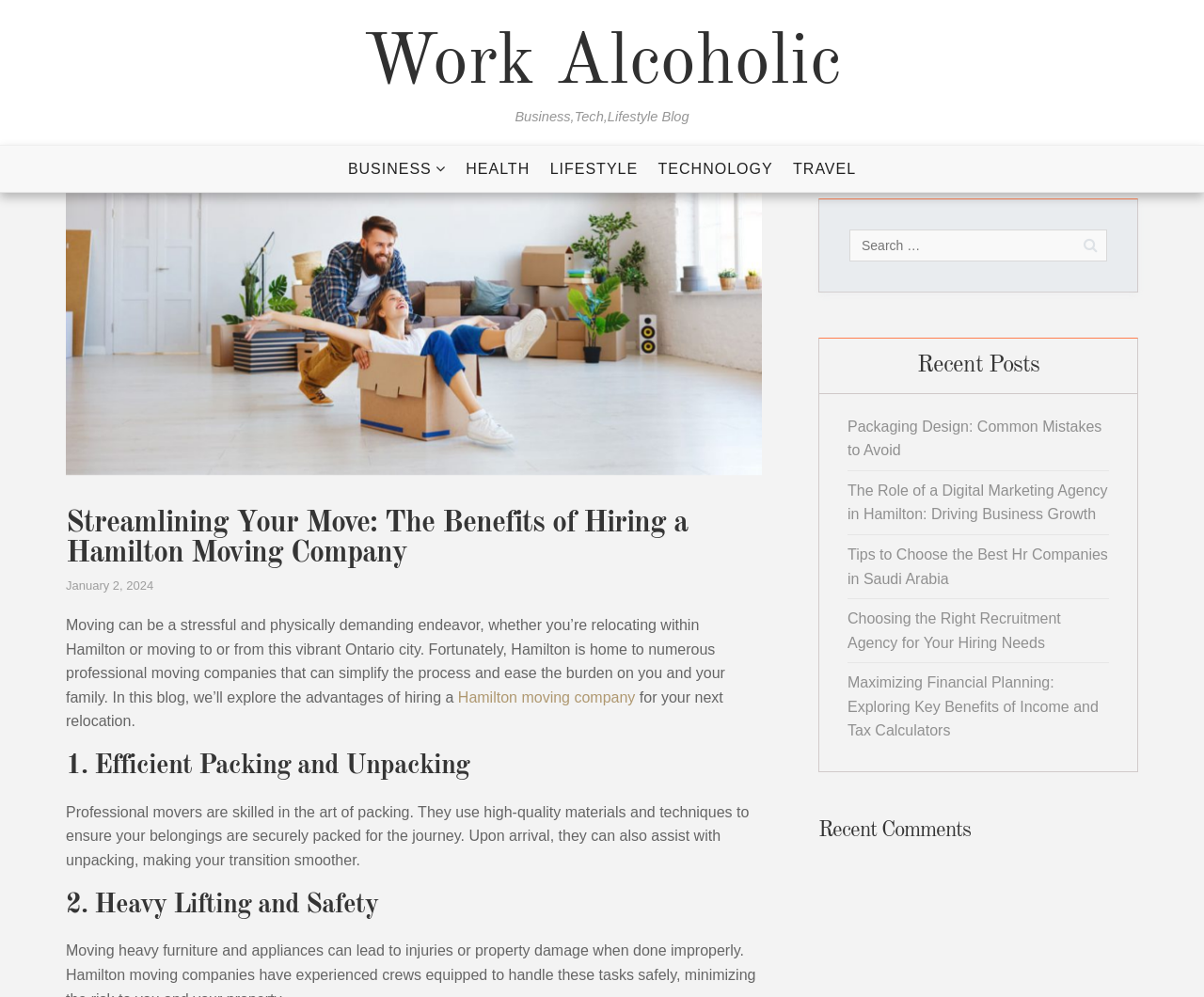Could you highlight the region that needs to be clicked to execute the instruction: "Click on 'Hamilton moving company'"?

[0.38, 0.691, 0.528, 0.707]